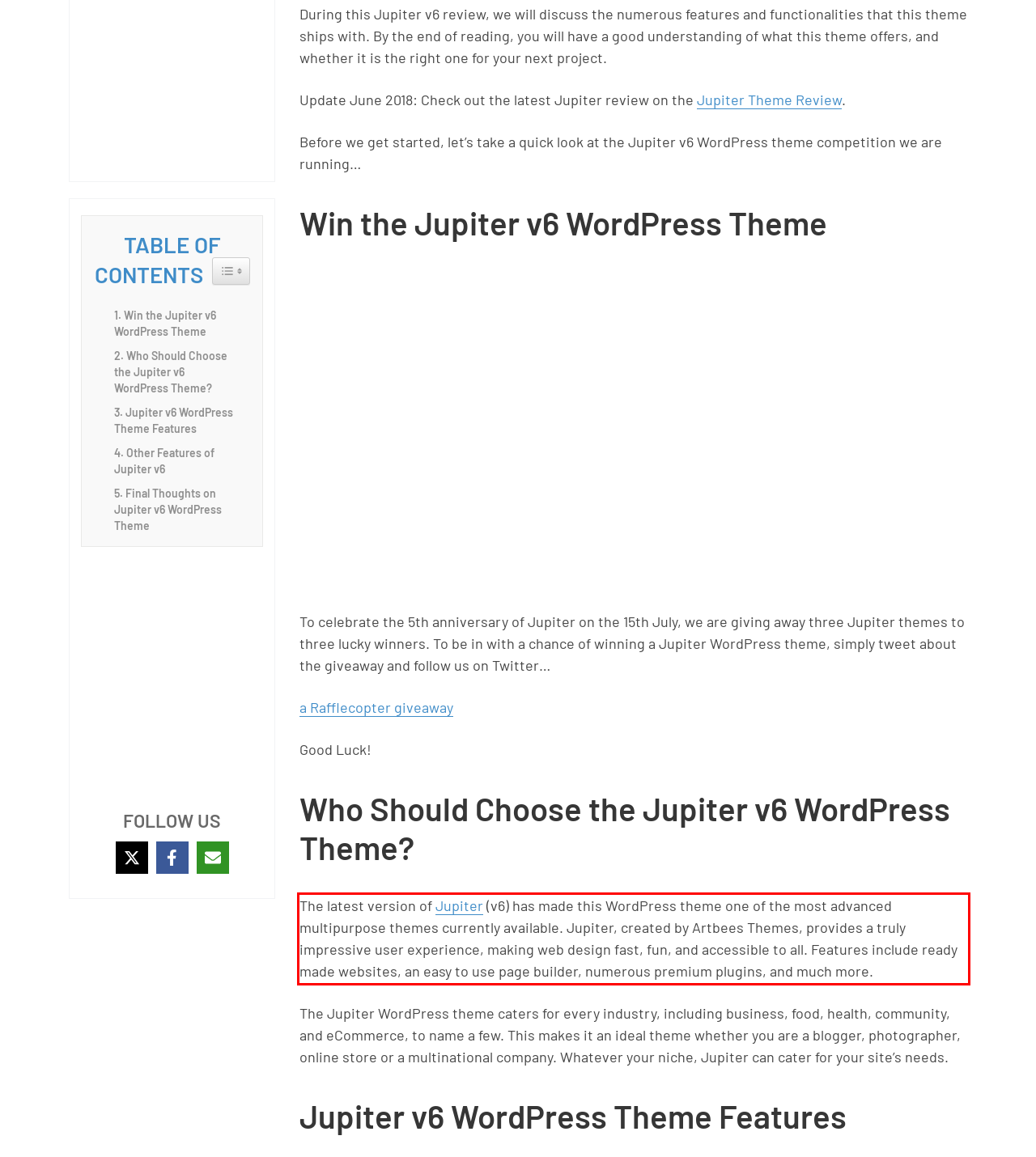Analyze the red bounding box in the provided webpage screenshot and generate the text content contained within.

The latest version of Jupiter (v6) has made this WordPress theme one of the most advanced multipurpose themes currently available. Jupiter, created by Artbees Themes, provides a truly impressive user experience, making web design fast, fun, and accessible to all. Features include ready made websites, an easy to use page builder, numerous premium plugins, and much more.